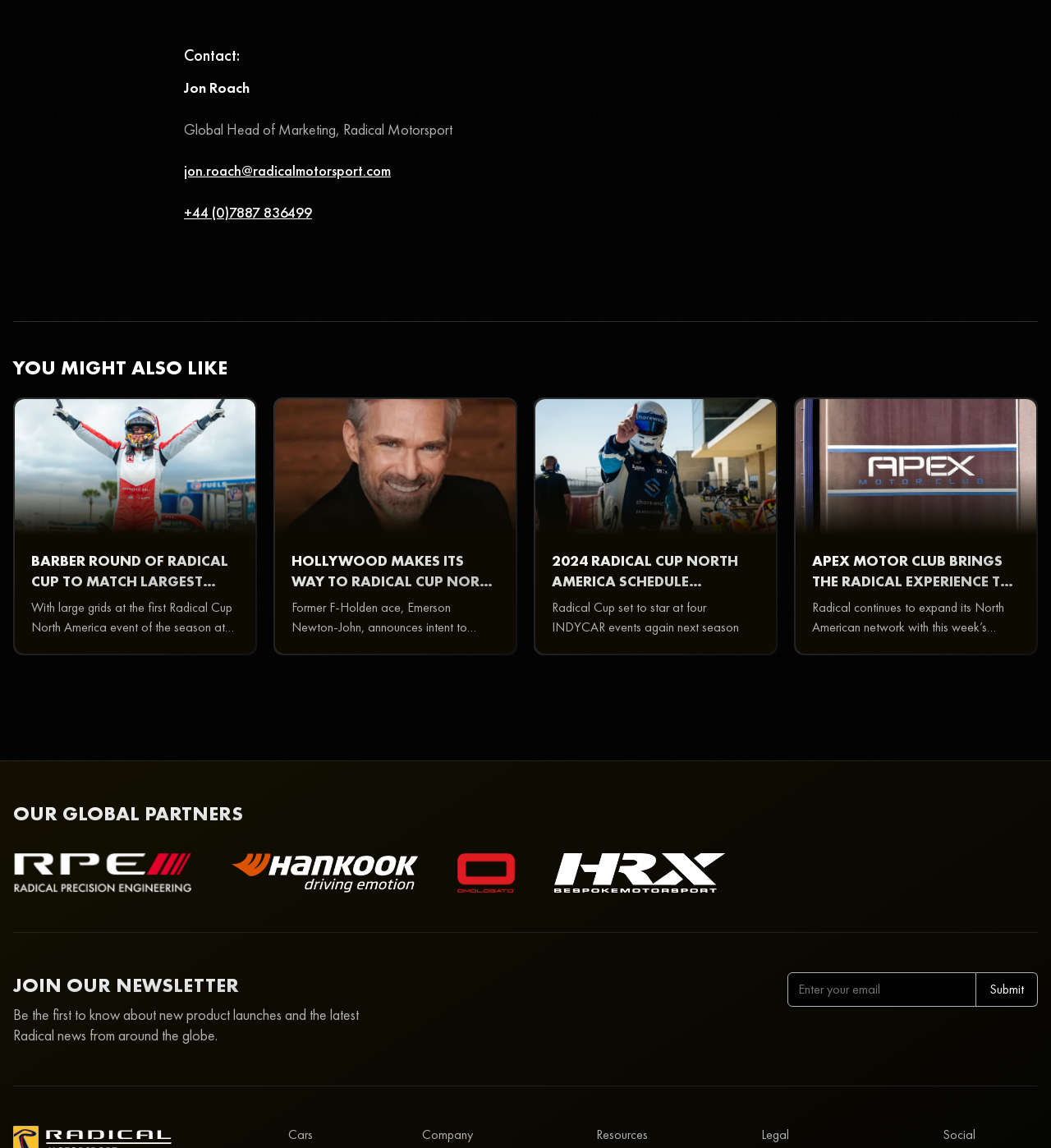What is the purpose of the textbox?
Using the details from the image, give an elaborate explanation to answer the question.

The textbox is located in the 'JOIN OUR NEWSLETTER' section and is labeled 'Enter your email', indicating that it is used to input an email address to subscribe to the newsletter.